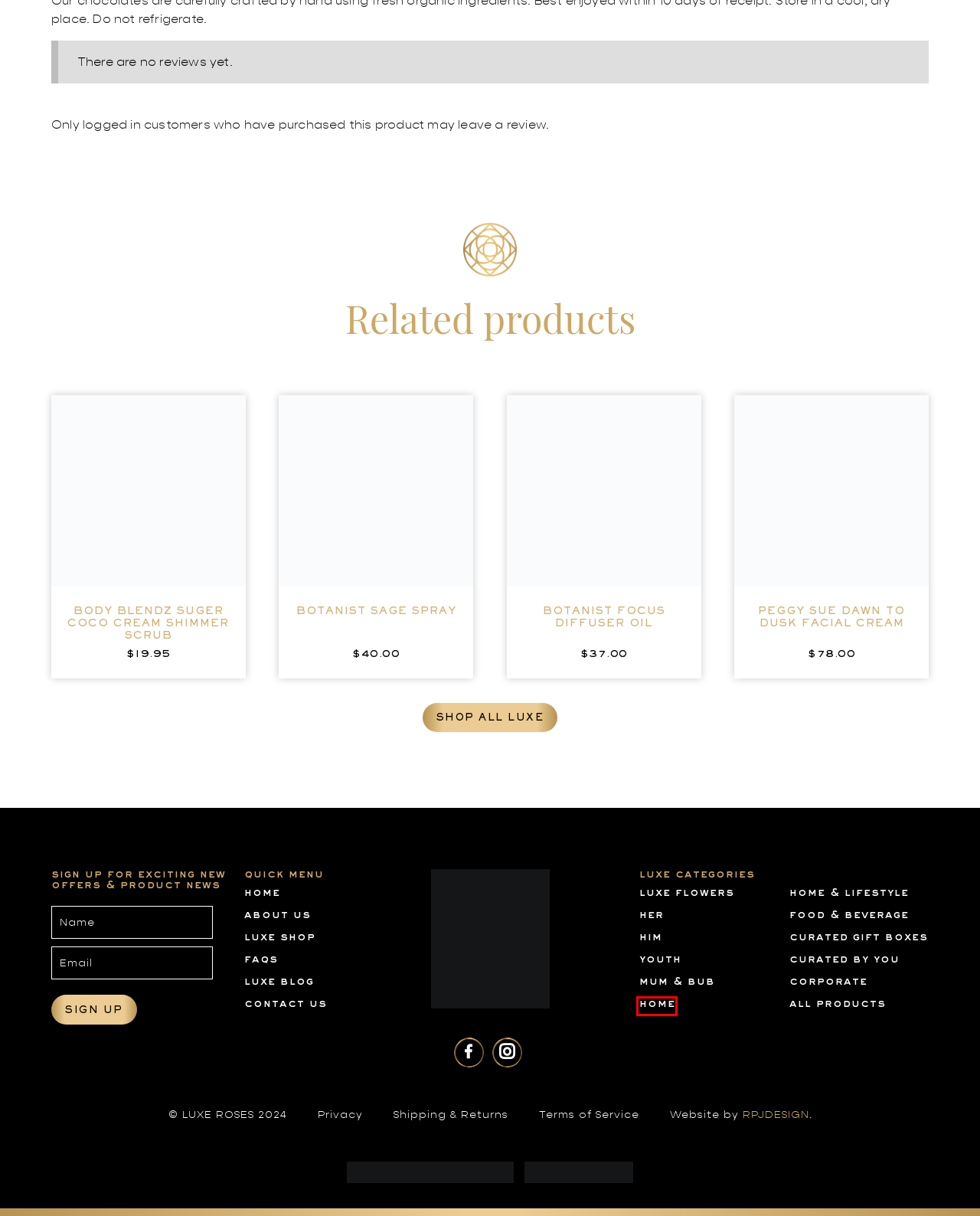Review the screenshot of a webpage containing a red bounding box around an element. Select the description that best matches the new webpage after clicking the highlighted element. The options are:
A. For Him – Luxe Roses
B. RPJDESIGN - Graphics, Branding & Website Design Studio
C. Botanist Focus Diffuser Oil – Luxe Roses
D. For Her – Luxe Roses
E. Home – Luxe Roses
F. Terms of Service – Luxe Roses
G. Botanist Sage Spray – Luxe Roses
H. Luxe Flowers – Luxe Roses

E